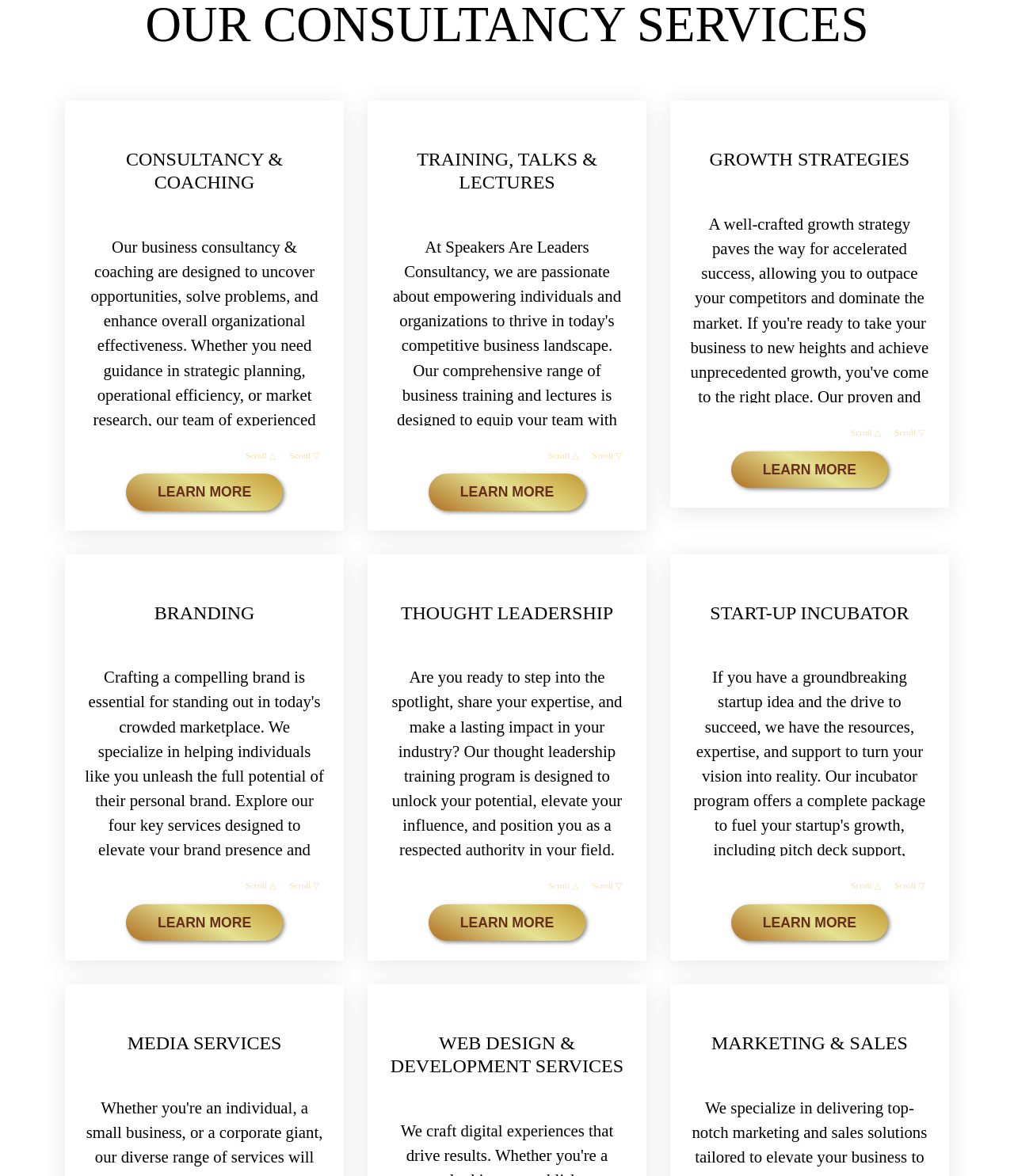Please provide a one-word or short phrase answer to the question:
How many main categories of services are offered?

6